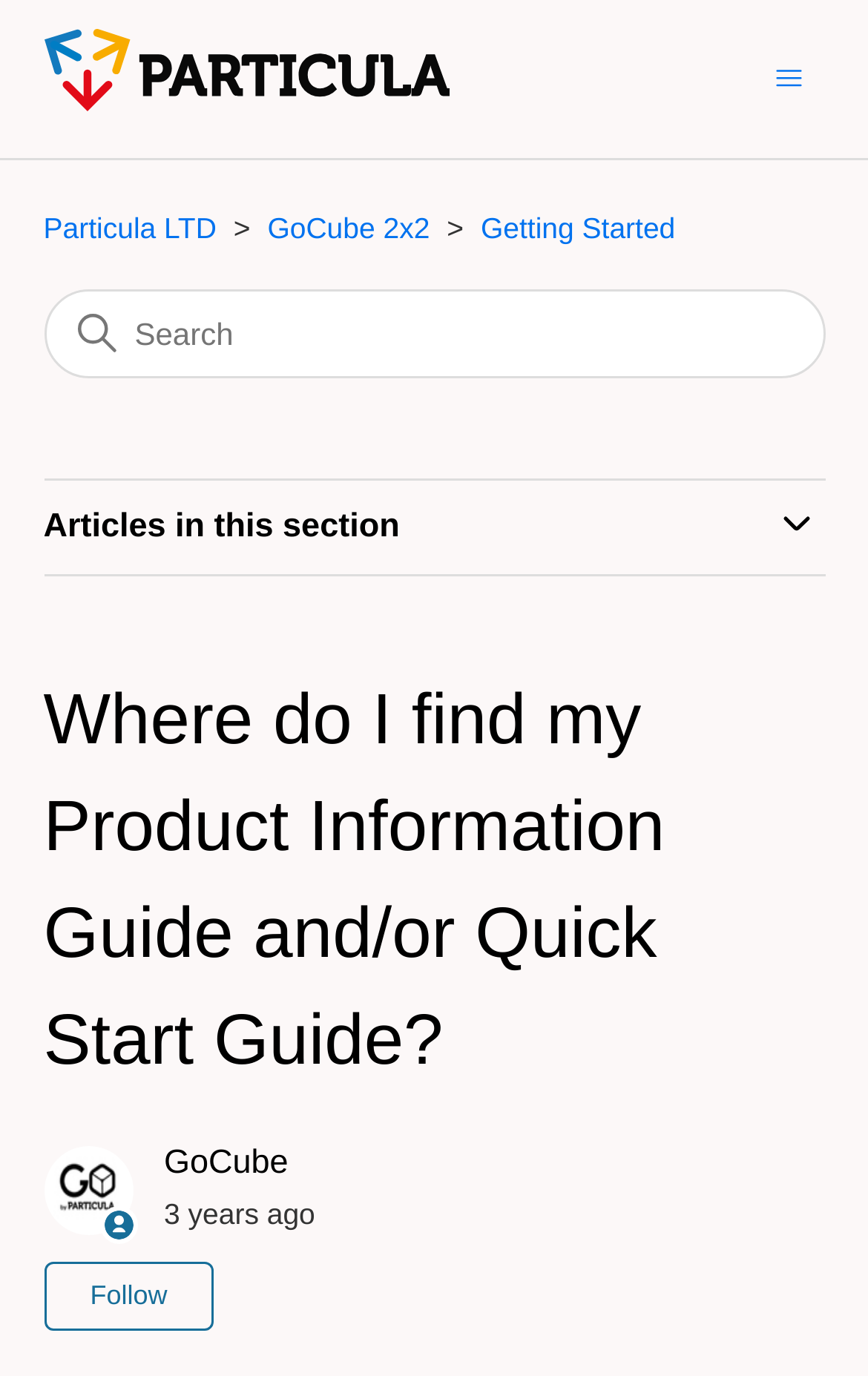Pinpoint the bounding box coordinates of the element that must be clicked to accomplish the following instruction: "Toggle navigation menu". The coordinates should be in the format of four float numbers between 0 and 1, i.e., [left, top, right, bottom].

[0.891, 0.042, 0.924, 0.07]